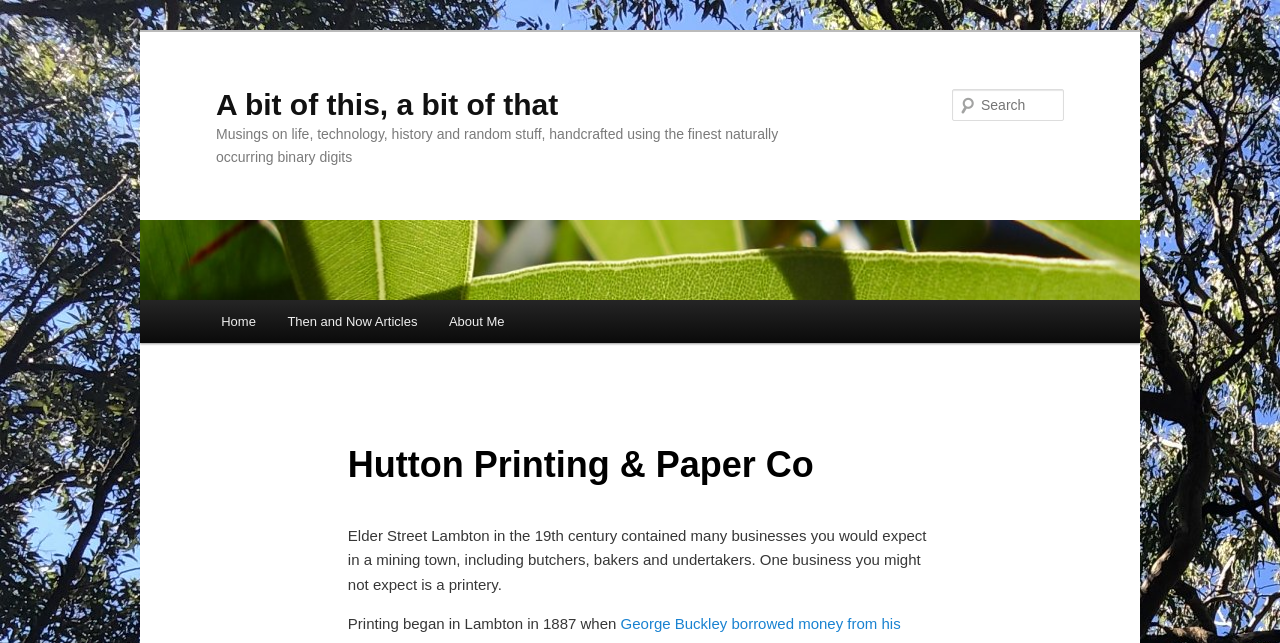Refer to the image and provide an in-depth answer to the question: 
What is the name of the company mentioned on the webpage?

The webpage has a heading 'Hutton Printing & Paper Co' at coordinates [0.272, 0.662, 0.728, 0.777], which suggests that the company mentioned on the webpage is Hutton Printing & Paper Co.